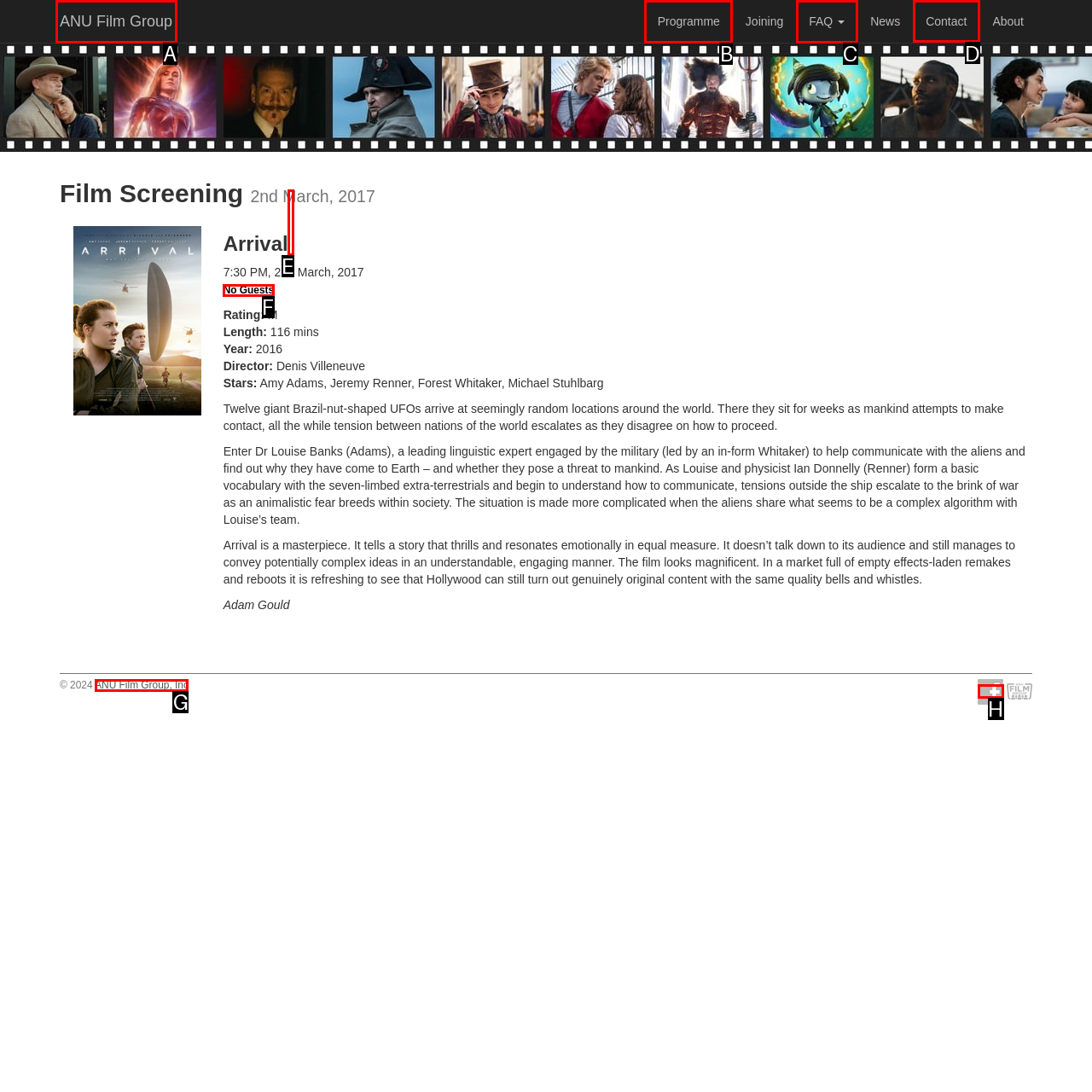Show which HTML element I need to click to perform this task: Go to login/register page Answer with the letter of the correct choice.

None